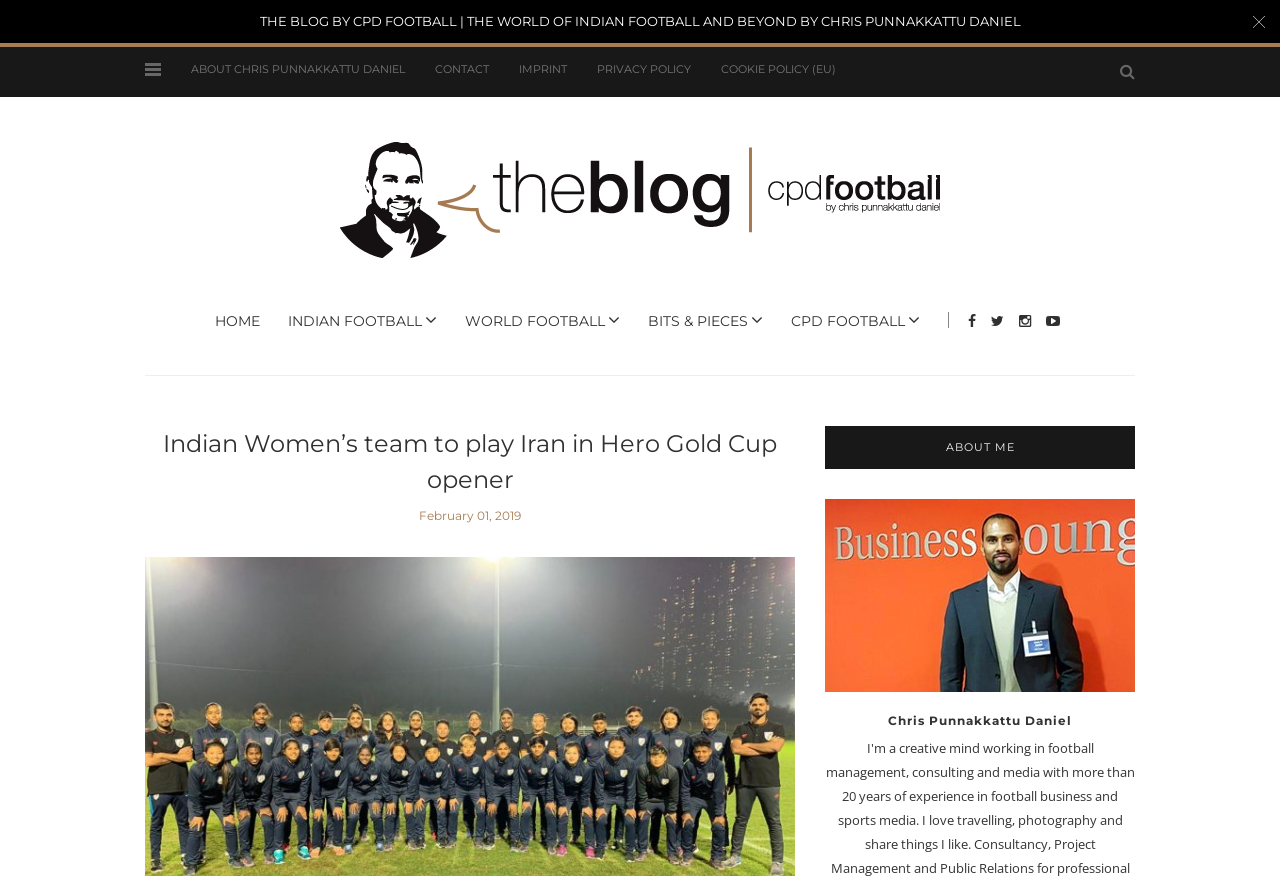Find the bounding box coordinates for the area that should be clicked to accomplish the instruction: "Click the Indian Women’s team to play Iran in Hero Gold Cup opener article".

[0.127, 0.49, 0.607, 0.564]